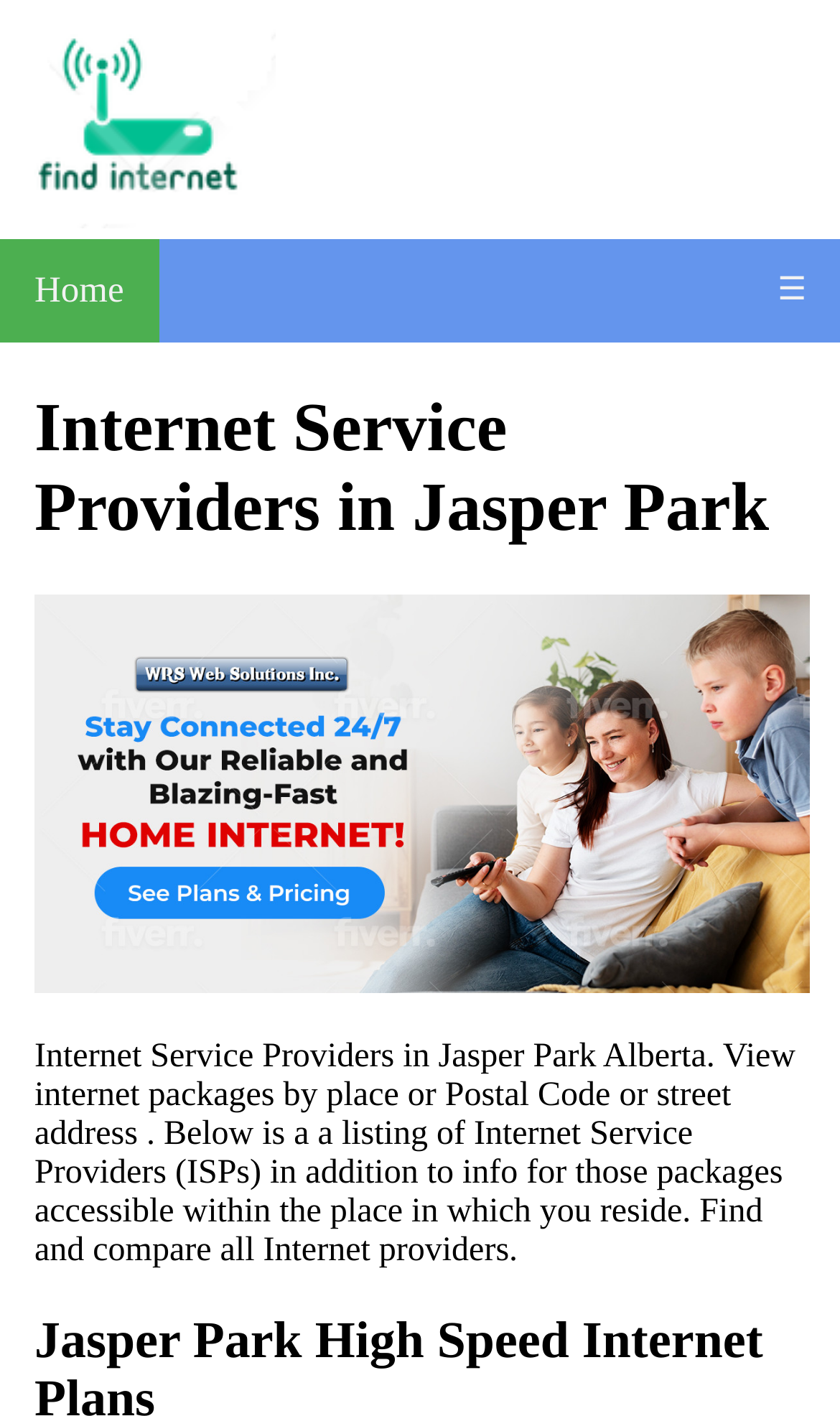Provide a brief response to the question using a single word or phrase: 
What is the location focused on this website?

Jasper Park